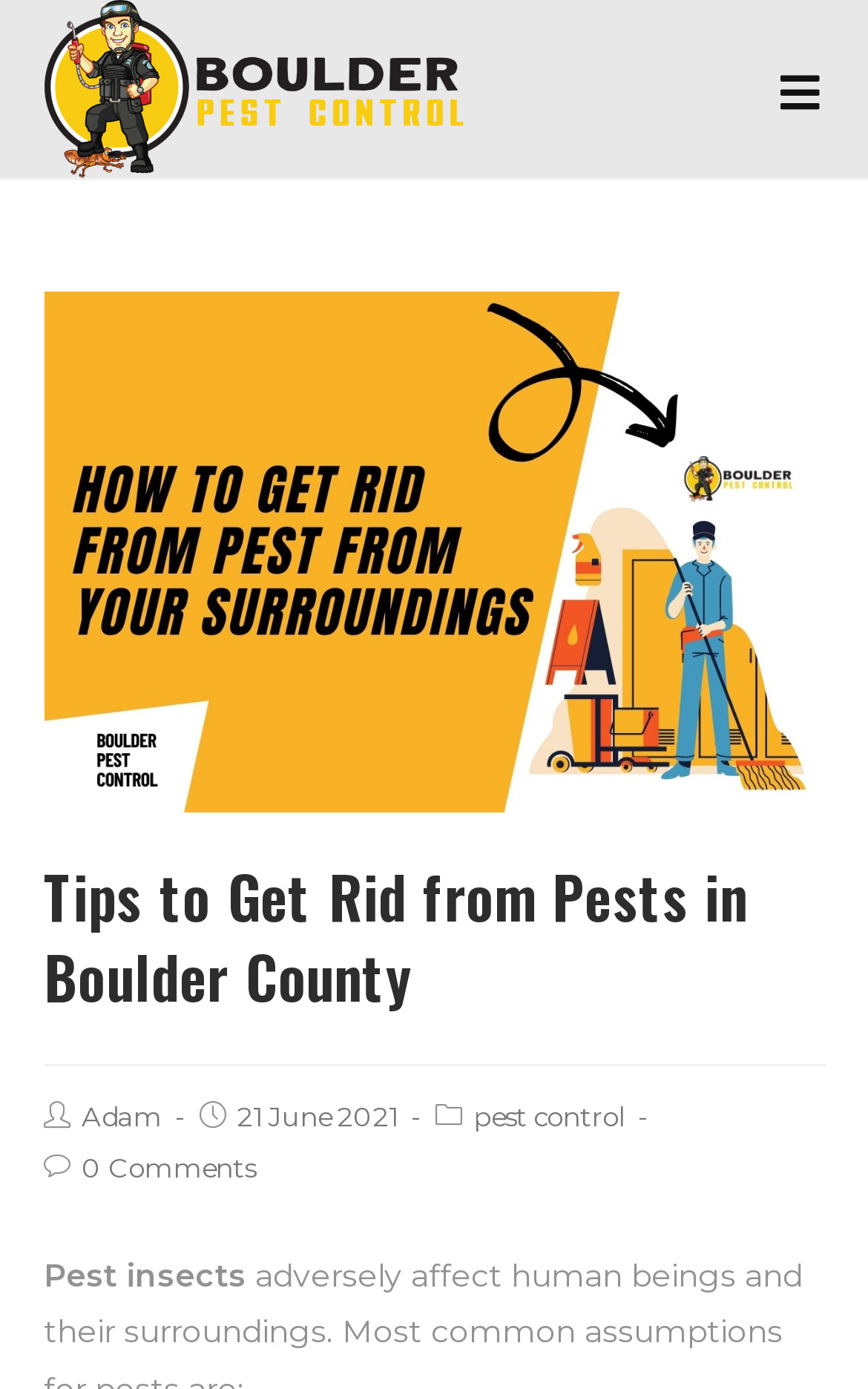Provide a comprehensive description of the webpage.

The webpage is about providing tips to get rid of pests in Boulder County, Colorado. At the top left corner, there is a logo of Boulder Pest Control, which is an image with a link. 

Below the logo, there is a large image that spans almost the entire width of the page, with a heading "Tips to Get Rid from Pests in Boulder County" on top of it. The heading is centered and takes up about a quarter of the page's height.

On the top right corner, there is a small icon, which is a link. Below the large image, there is a section with the author's name "Adam", the date "21 June 2021", and a link to "pest control". There is also a link to "0 Comments" in this section.

At the very bottom of the page, there is a paragraph of text that starts with "Pest insects", which are described as harmful to both crops and human bodies.